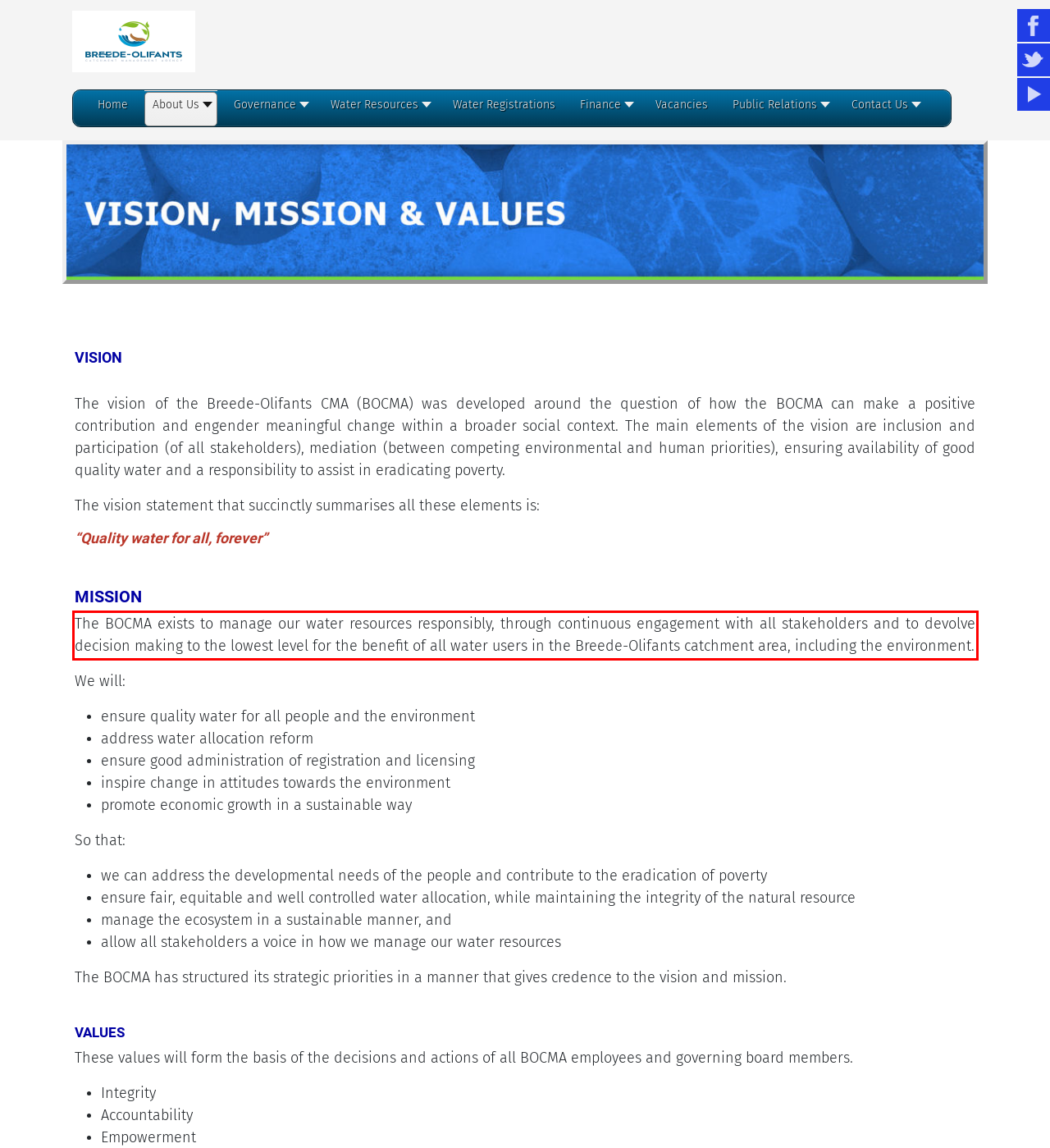Please use OCR to extract the text content from the red bounding box in the provided webpage screenshot.

The BOCMA exists to manage our water resources responsibly, through continuous engagement with all stakeholders and to devolve decision making to the lowest level for the benefit of all water users in the Breede-Olifants catchment area, including the environment.